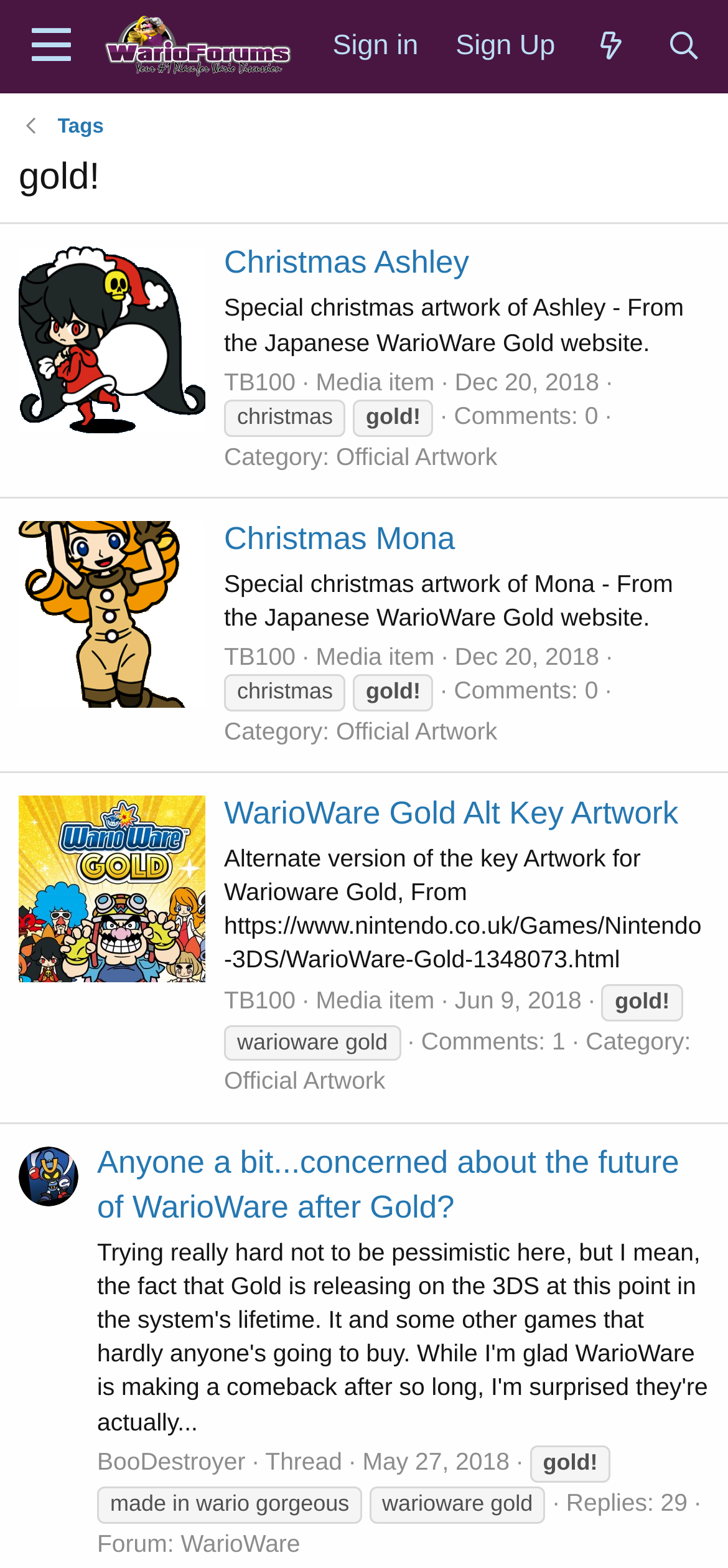Using the information in the image, give a comprehensive answer to the question: 
What is the category of the 'Christmas Ashley' artwork?

The category of the 'Christmas Ashley' artwork can be found below the image, where it is written as 'Category: Official Artwork'.